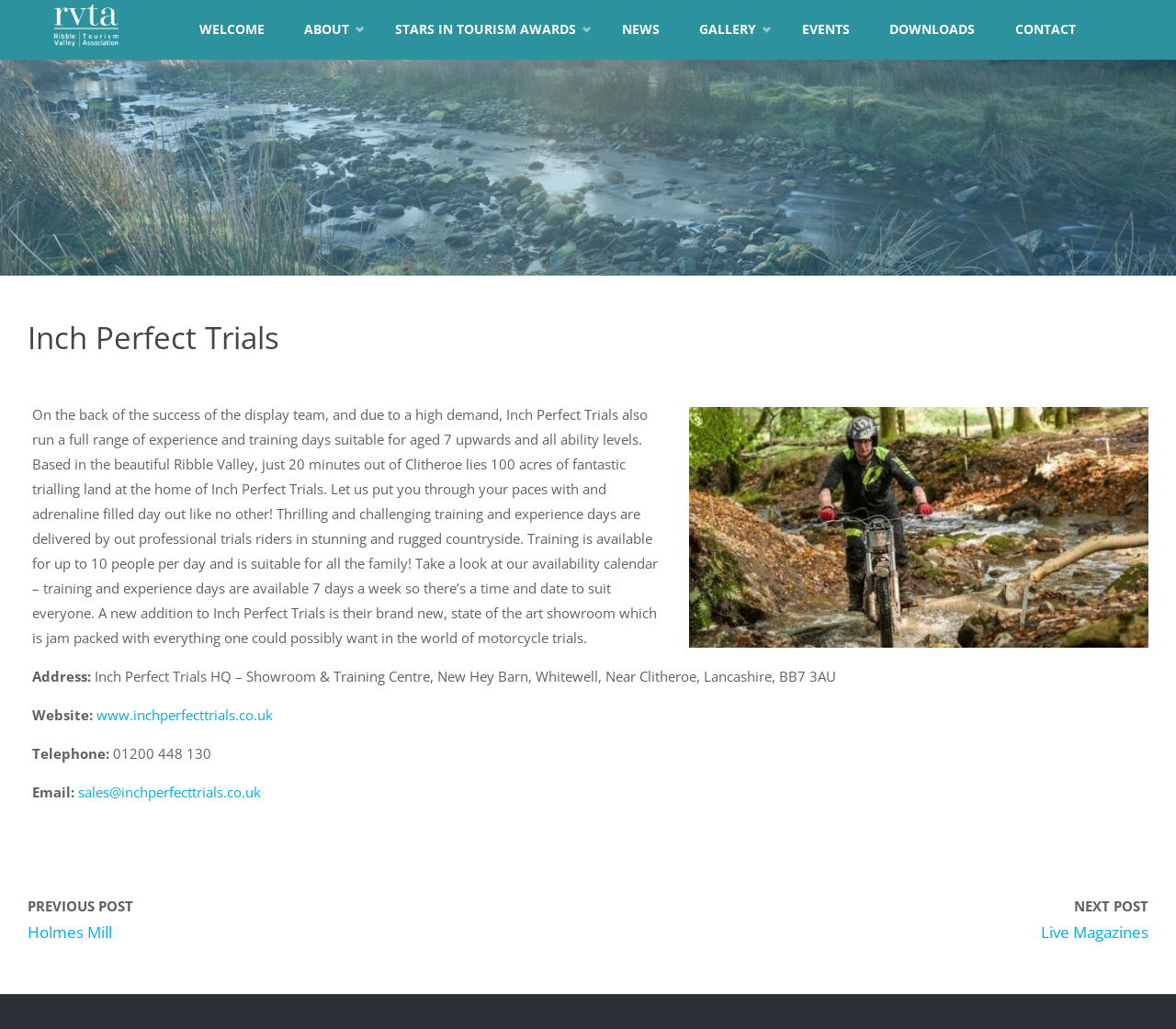Bounding box coordinates are given in the format (top-left x, top-left y, bottom-right x, bottom-right y). All values should be floating point numbers between 0 and 1. Provide the bounding box coordinate for the UI element described as: Stars in Tourism Awards

[0.319, 0.0, 0.512, 0.058]